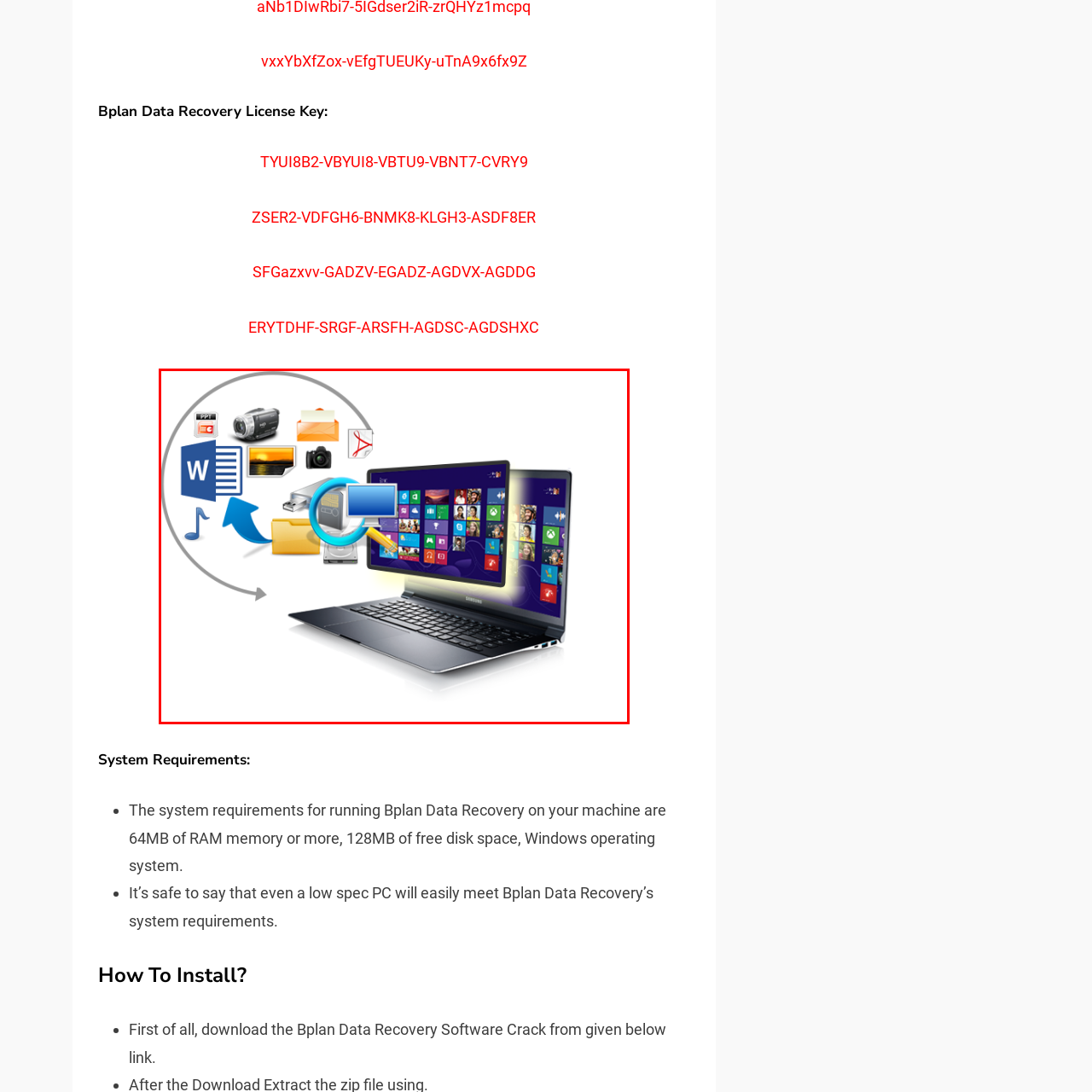What types of files can the software recover?
Focus on the visual details within the red bounding box and provide an in-depth answer based on your observations.

The image showcases a laptop with an animated interface displaying various icons representing different file types, such as documents, images, and videos, indicating that it can retrieve a wide array of data from devices.